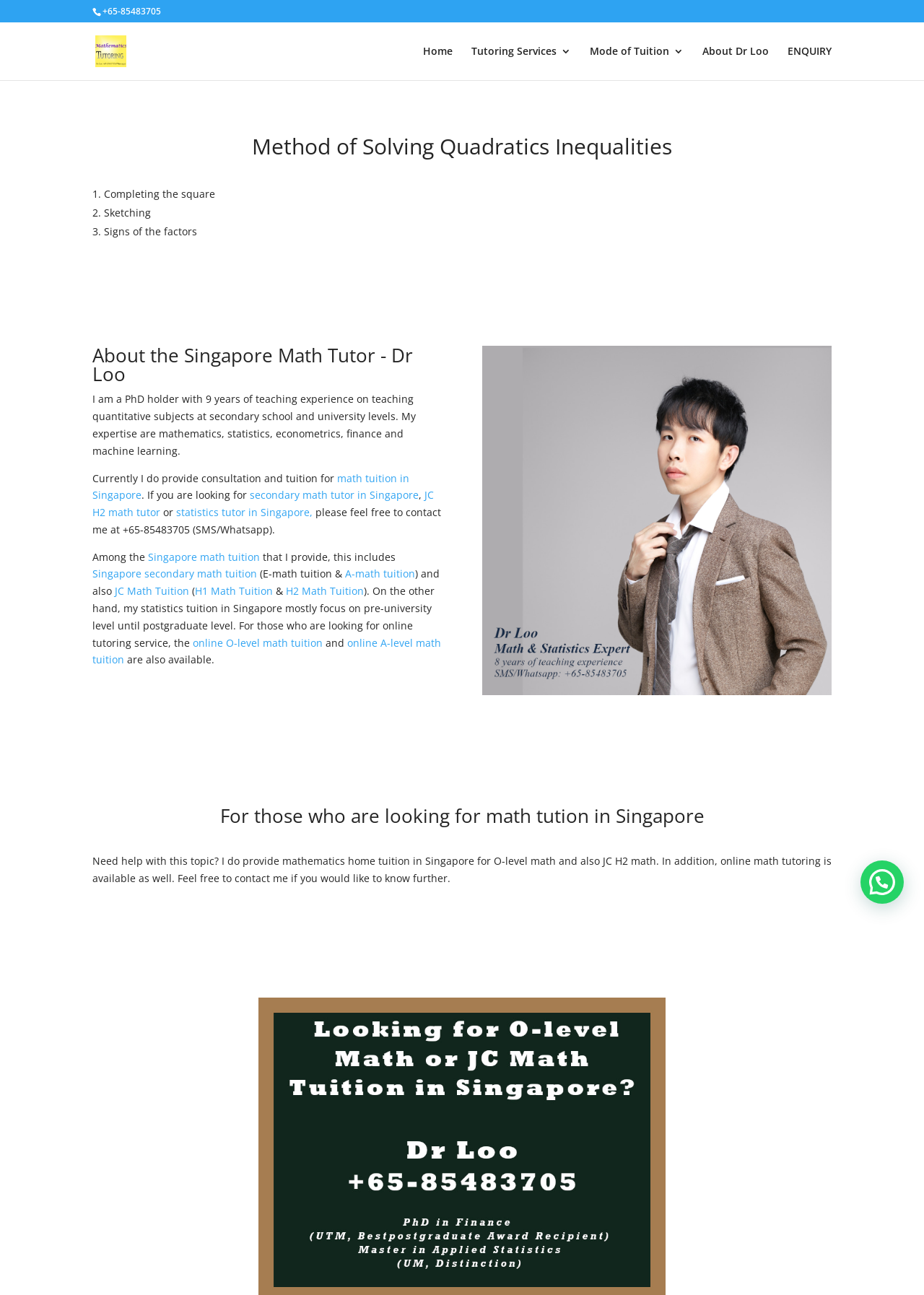Using a single word or phrase, answer the following question: 
What is Dr Loo's expertise?

Mathematics, statistics, econometrics, finance, machine learning